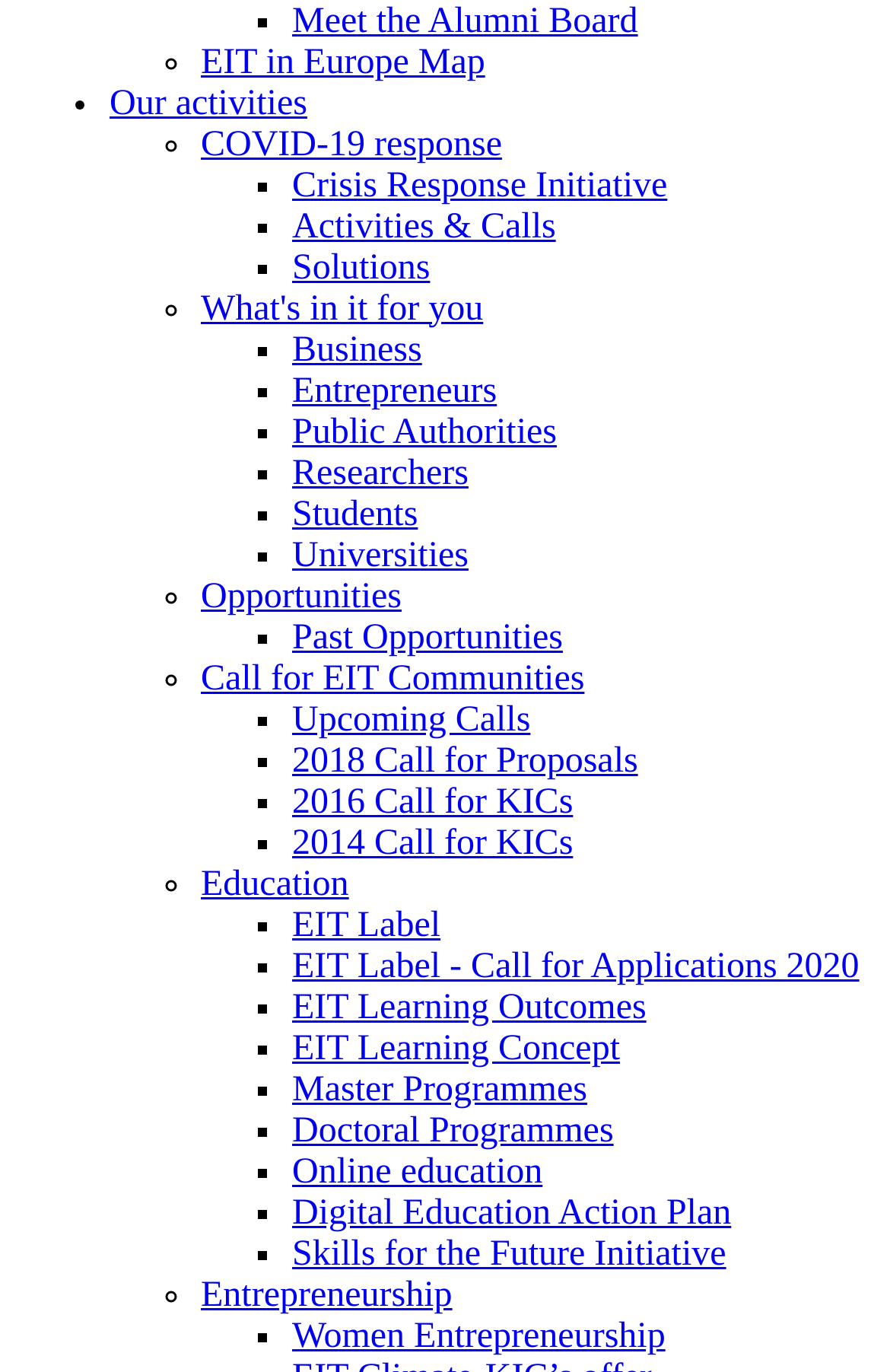Locate the bounding box coordinates of the clickable part needed for the task: "Learn about COVID-19 response".

[0.226, 0.091, 0.564, 0.119]